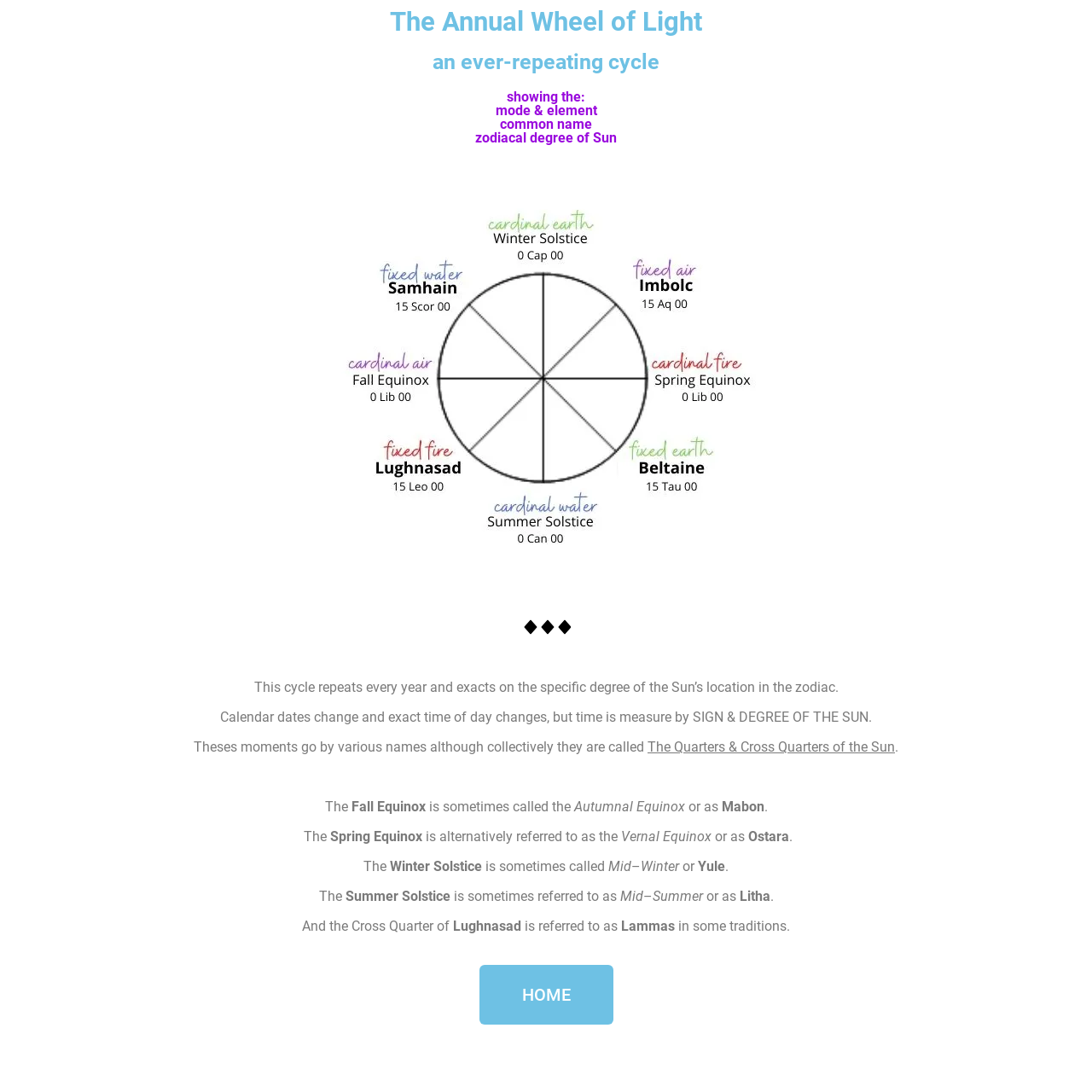What is another name for the Autumnal Equinox?
Answer briefly with a single word or phrase based on the image.

Mabon